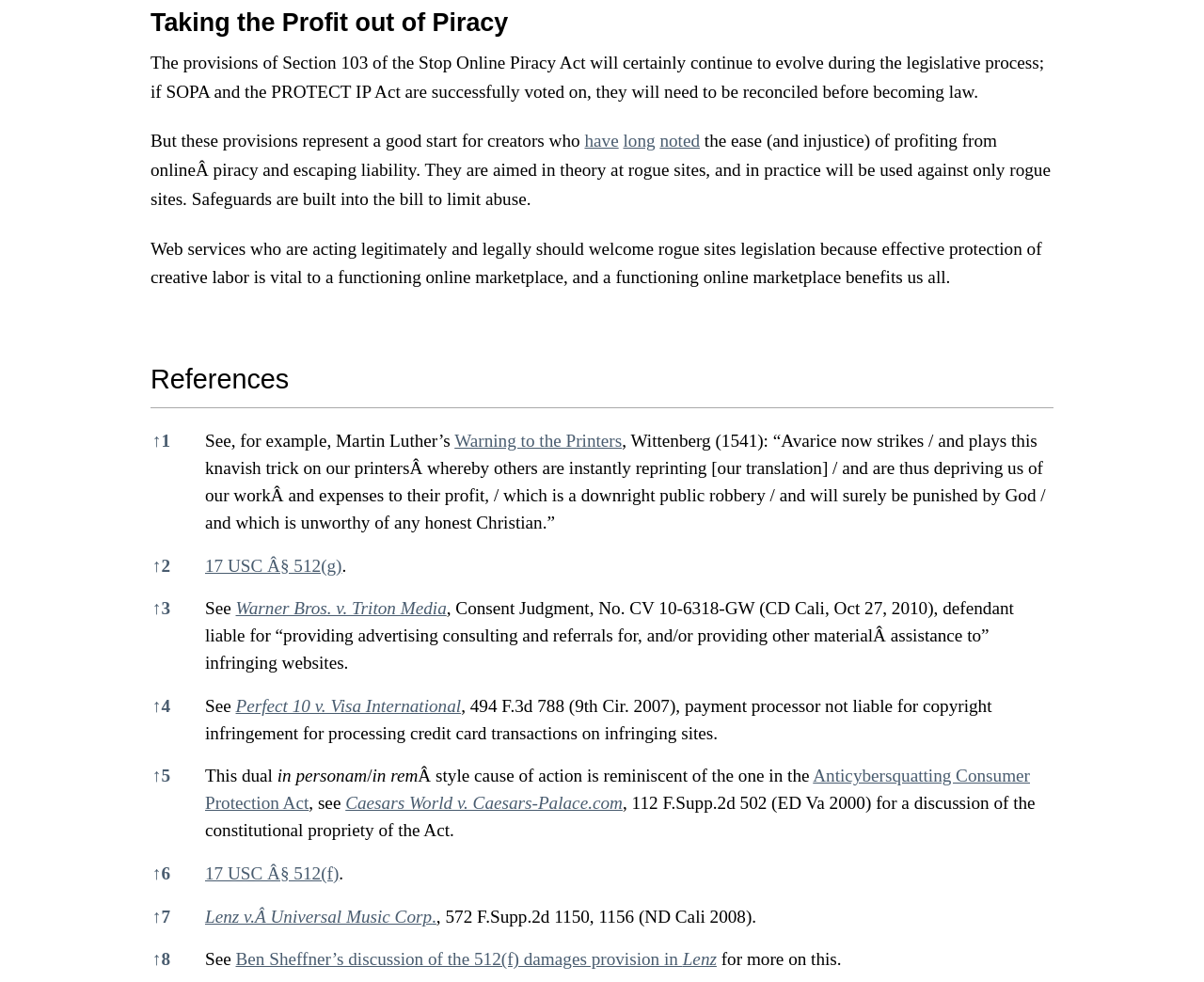Please find the bounding box coordinates of the element's region to be clicked to carry out this instruction: "Click the 'References' button".

[0.125, 0.371, 0.24, 0.401]